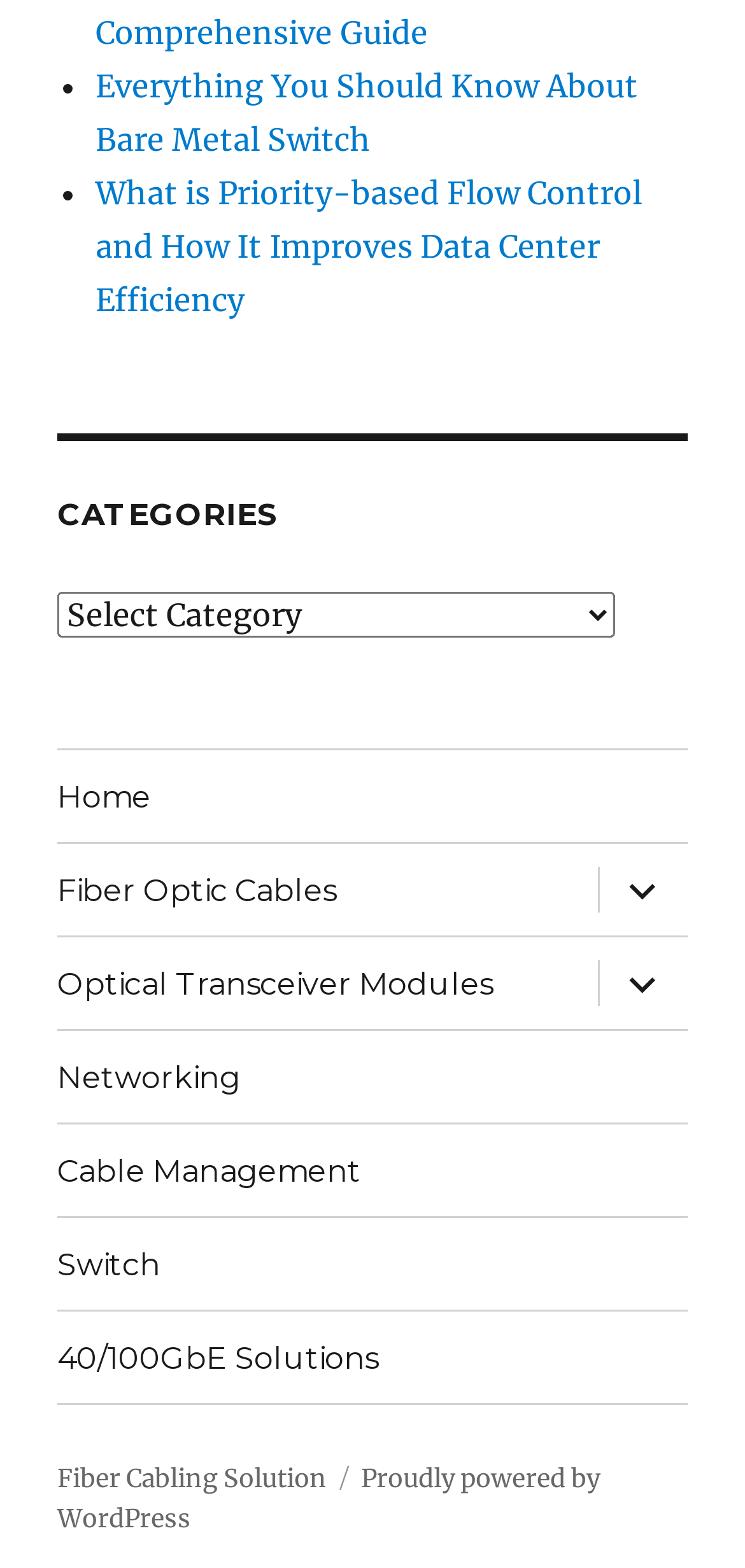Please find the bounding box coordinates of the element that must be clicked to perform the given instruction: "Select a category from the dropdown menu". The coordinates should be four float numbers from 0 to 1, i.e., [left, top, right, bottom].

[0.077, 0.378, 0.826, 0.407]